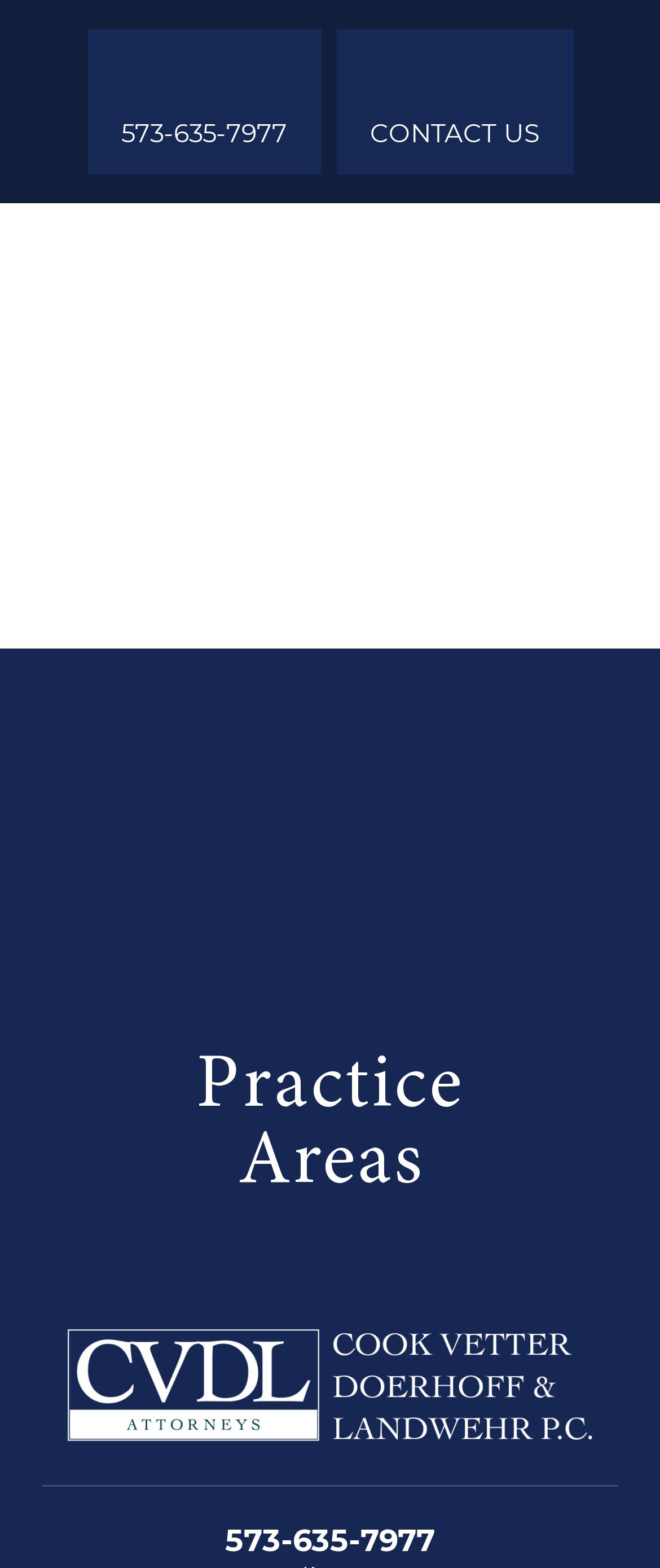Locate the bounding box coordinates of the element that should be clicked to execute the following instruction: "Click Aviso de Privacidad".

None